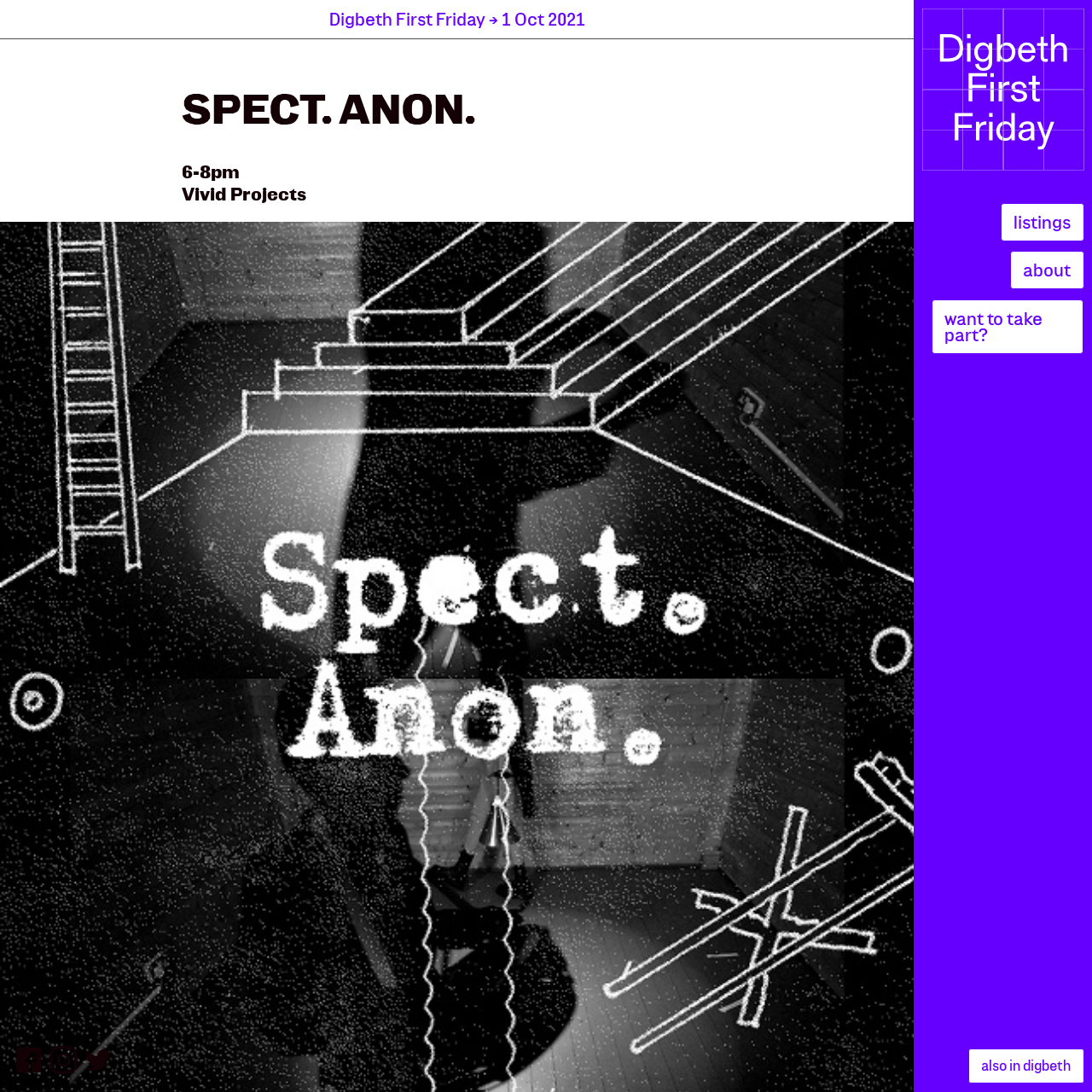Please mark the bounding box coordinates of the area that should be clicked to carry out the instruction: "click on Digbeth First Friday link".

[0.844, 0.007, 0.993, 0.156]